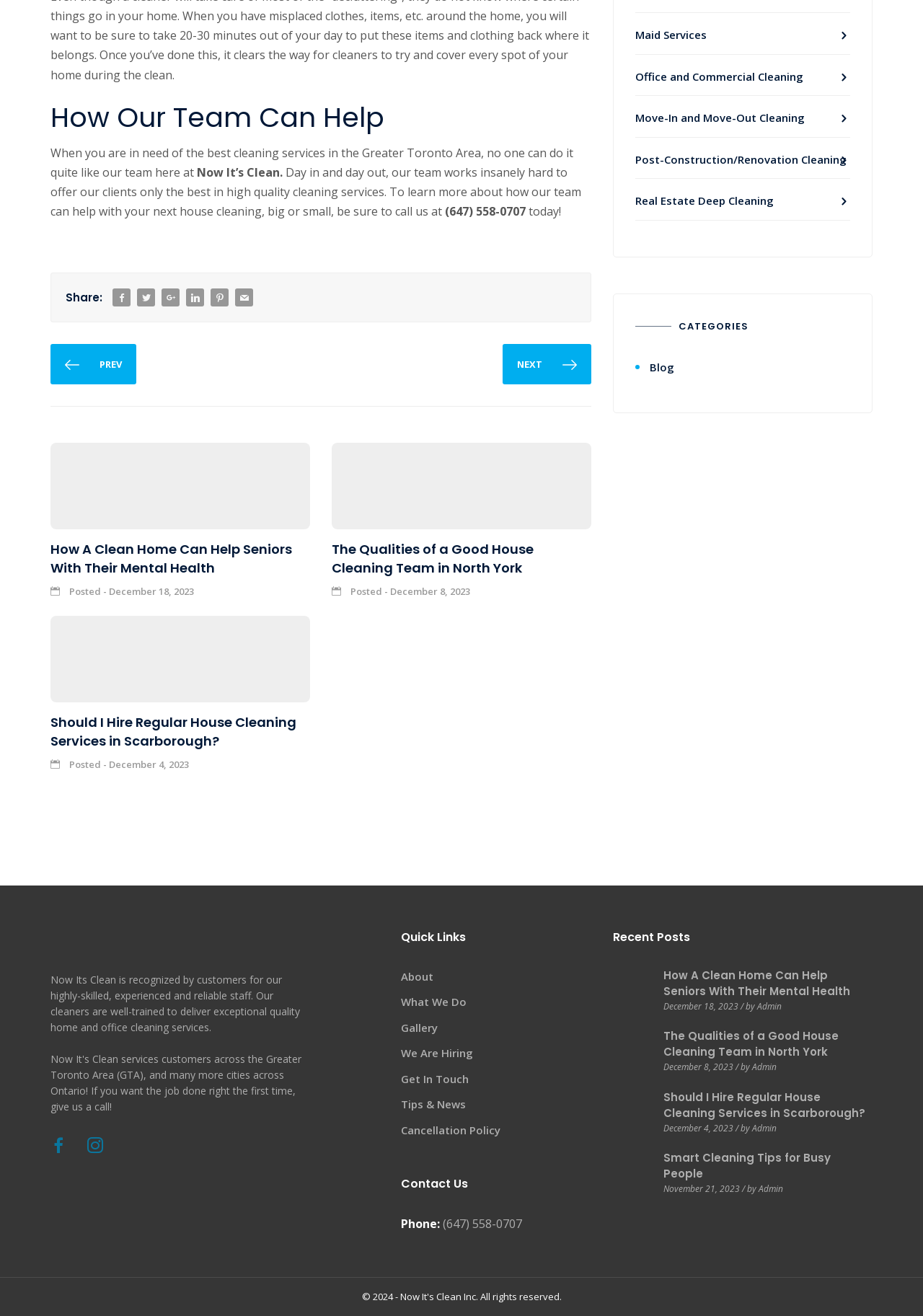Find the bounding box coordinates of the area to click in order to follow the instruction: "Share".

None